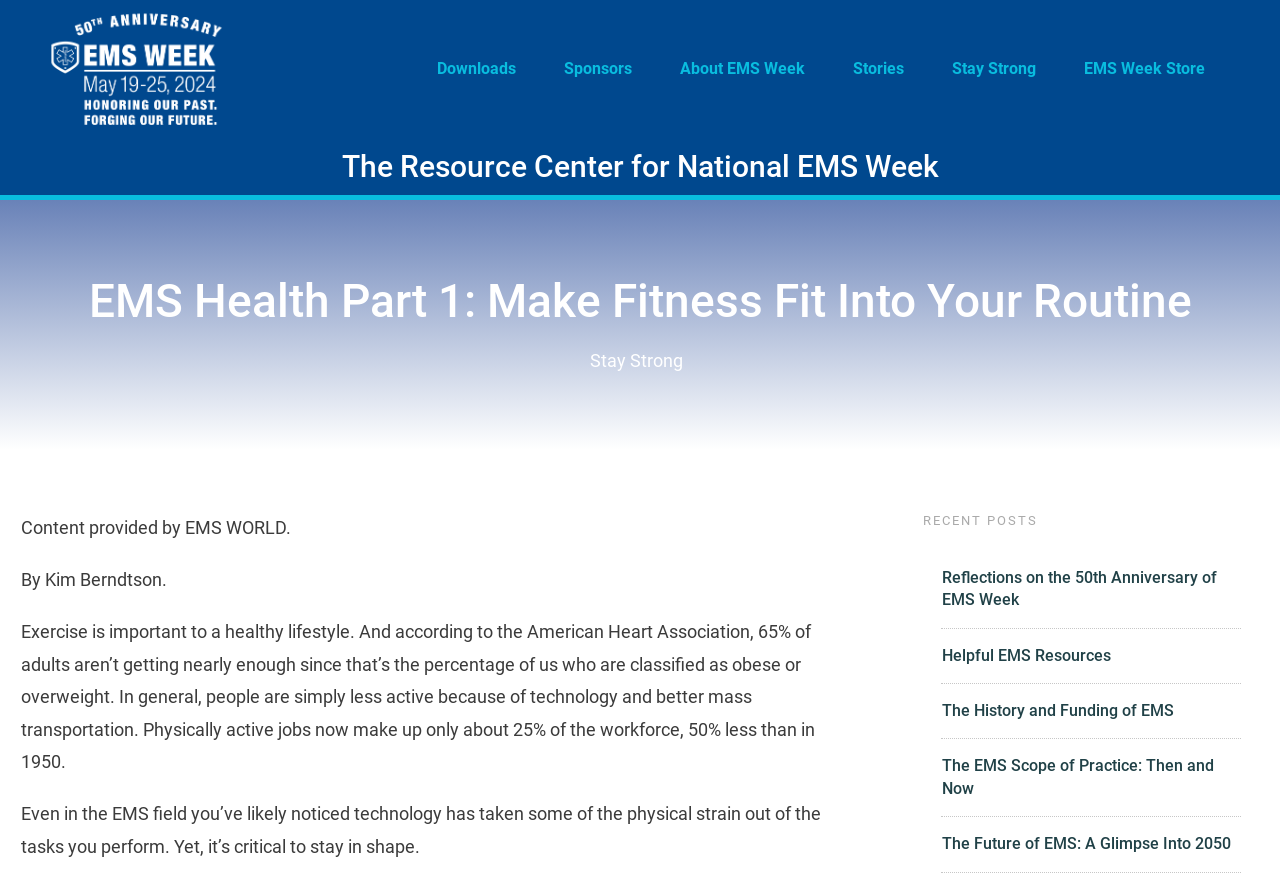Please identify the bounding box coordinates of the element I need to click to follow this instruction: "Visit the 'EMS Week Store'".

[0.847, 0.06, 0.941, 0.097]